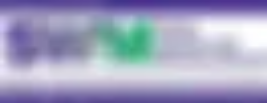Explain the image with as much detail as possible.

The image features the "SWAM CERTIFIED" logo, an emblem indicating that a business meets the standards for being classified as a Small, Women-owned, or Minority-owned business in Virginia. The logo prominently displays the acronym "SWAM" along with vibrant colors and a clean design, highlighting the certification's importance in promoting diversity and inclusion within the business community. This certification is particularly significant for businesses seeking to enhance their visibility and access to contracts within state and local governments.